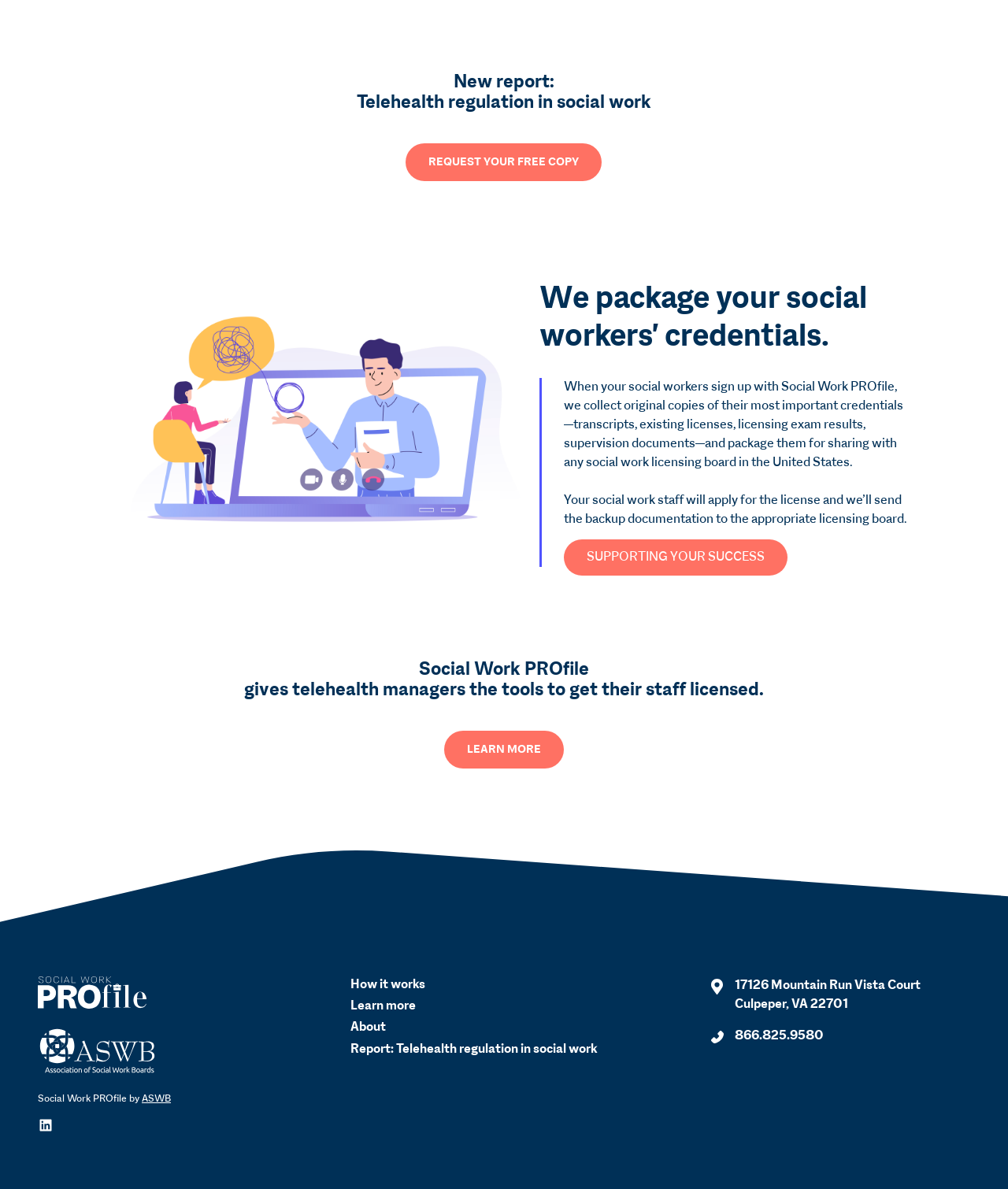Please identify the bounding box coordinates of the area I need to click to accomplish the following instruction: "Request a free copy of the report".

[0.403, 0.12, 0.597, 0.152]